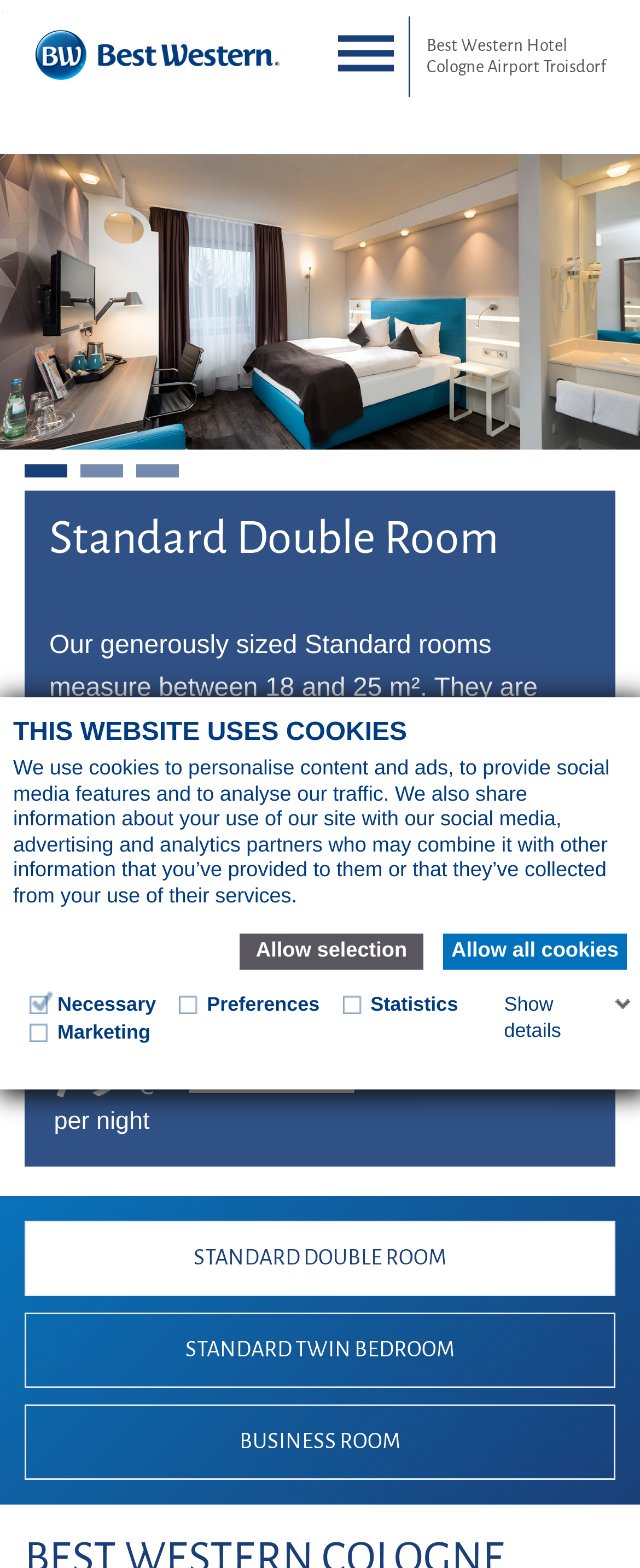Specify the bounding box coordinates of the element's area that should be clicked to execute the given instruction: "Check pricing". The coordinates should be four float numbers between 0 and 1, i.e., [left, top, right, bottom].

None